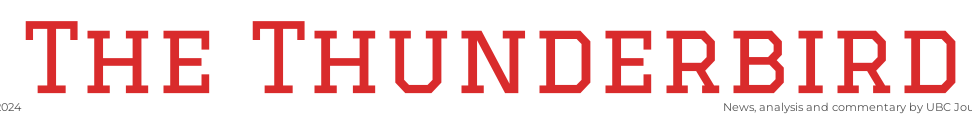What is the focus of THE THUNDERBIRD?
Using the visual information from the image, give a one-word or short-phrase answer.

News, analysis and commentary